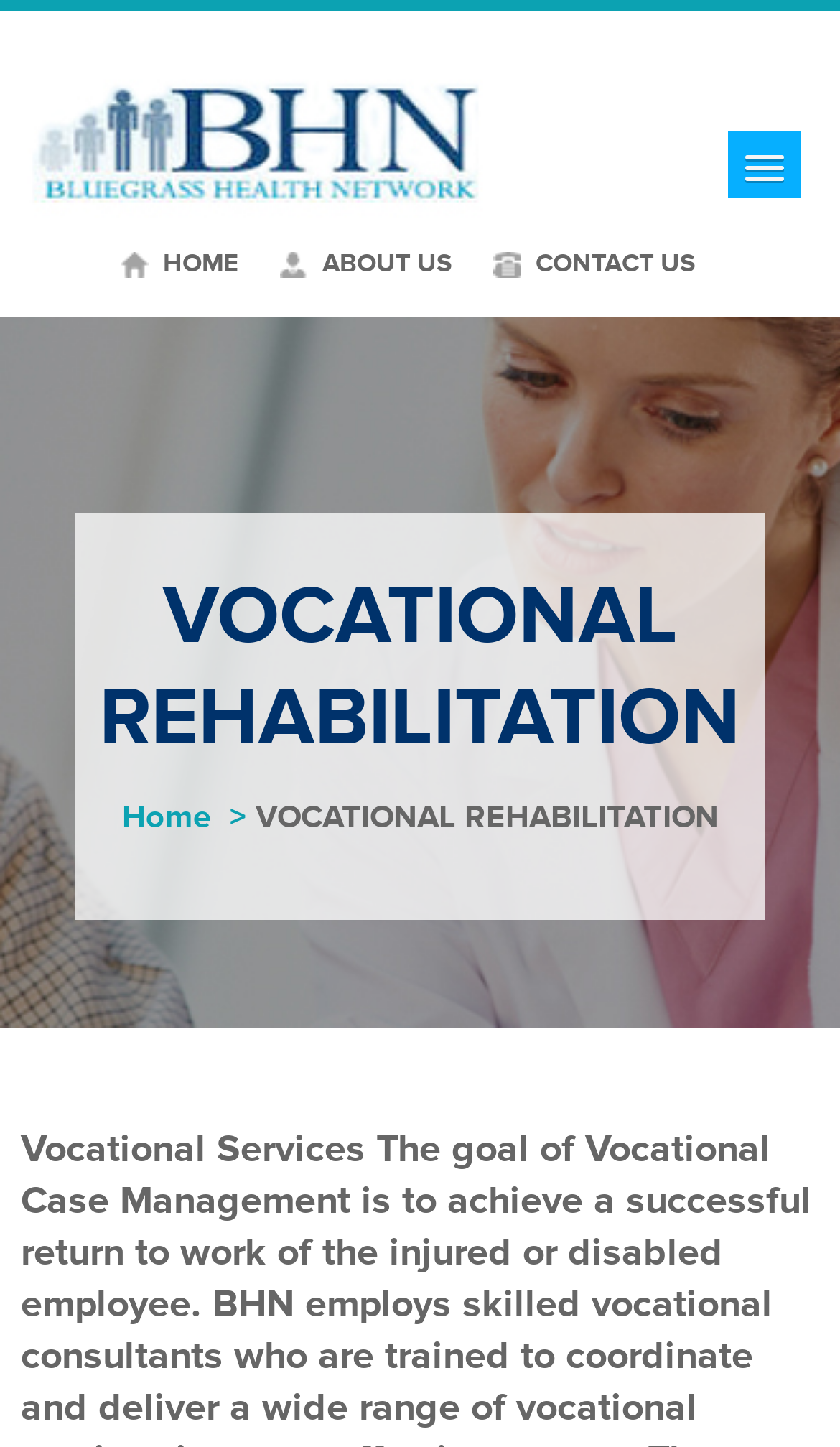How many main navigation links are there?
Look at the screenshot and respond with a single word or phrase.

3